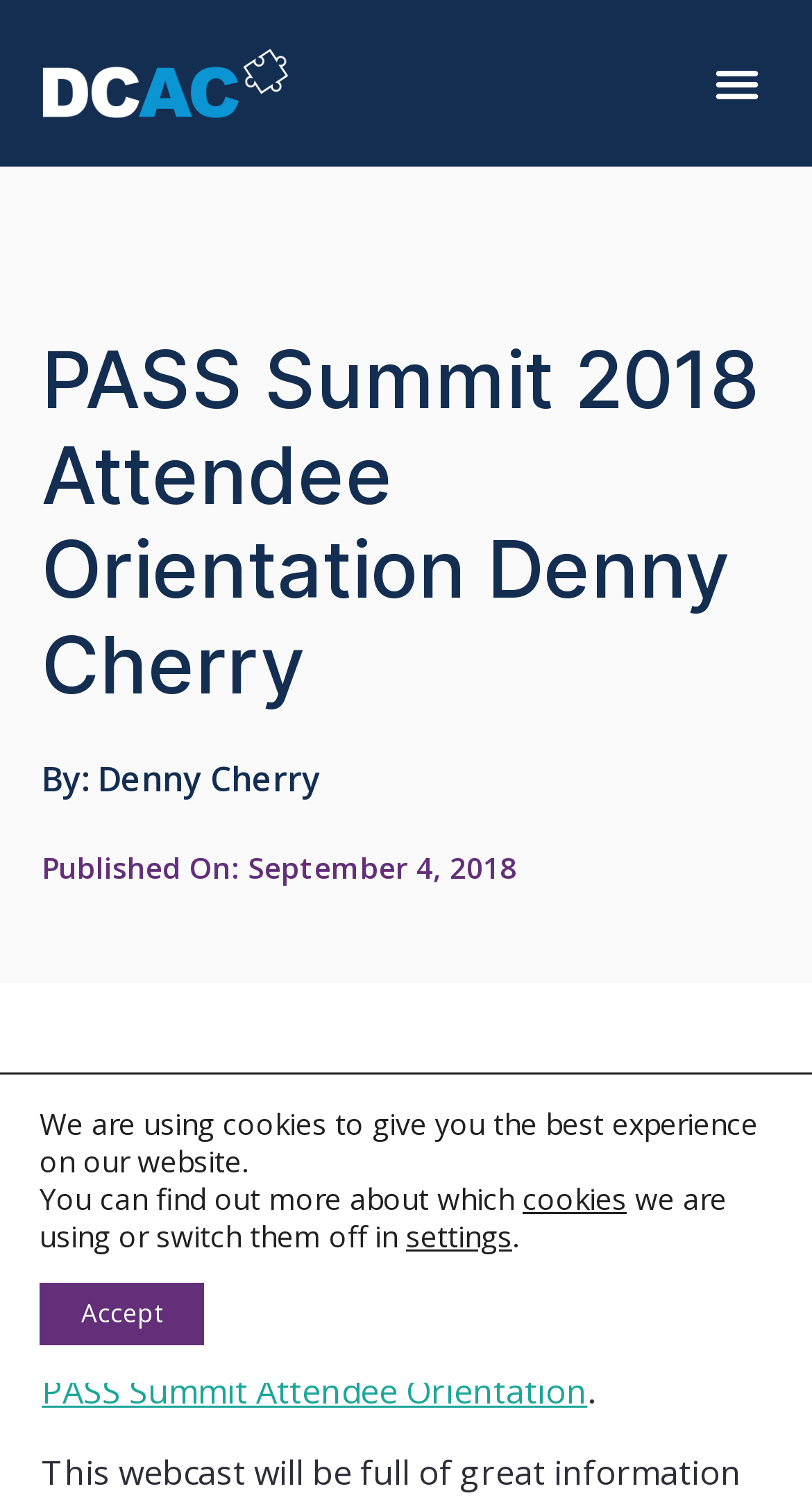Please specify the coordinates of the bounding box for the element that should be clicked to carry out this instruction: "Visit the DCAC Logo link". The coordinates must be four float numbers between 0 and 1, formatted as [left, top, right, bottom].

[0.05, 0.032, 0.356, 0.079]